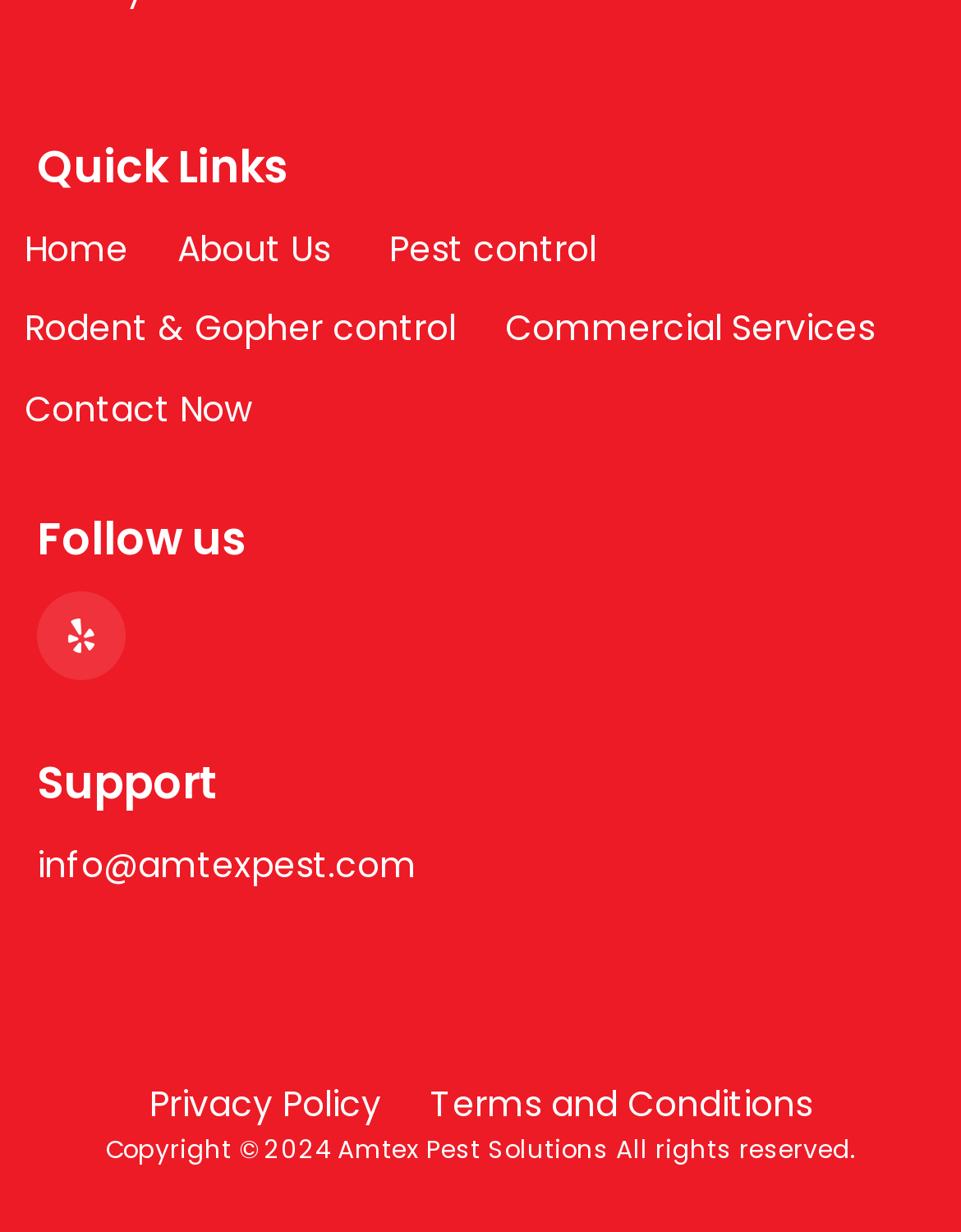Show the bounding box coordinates of the element that should be clicked to complete the task: "Learn about Pest control".

[0.405, 0.18, 0.621, 0.224]